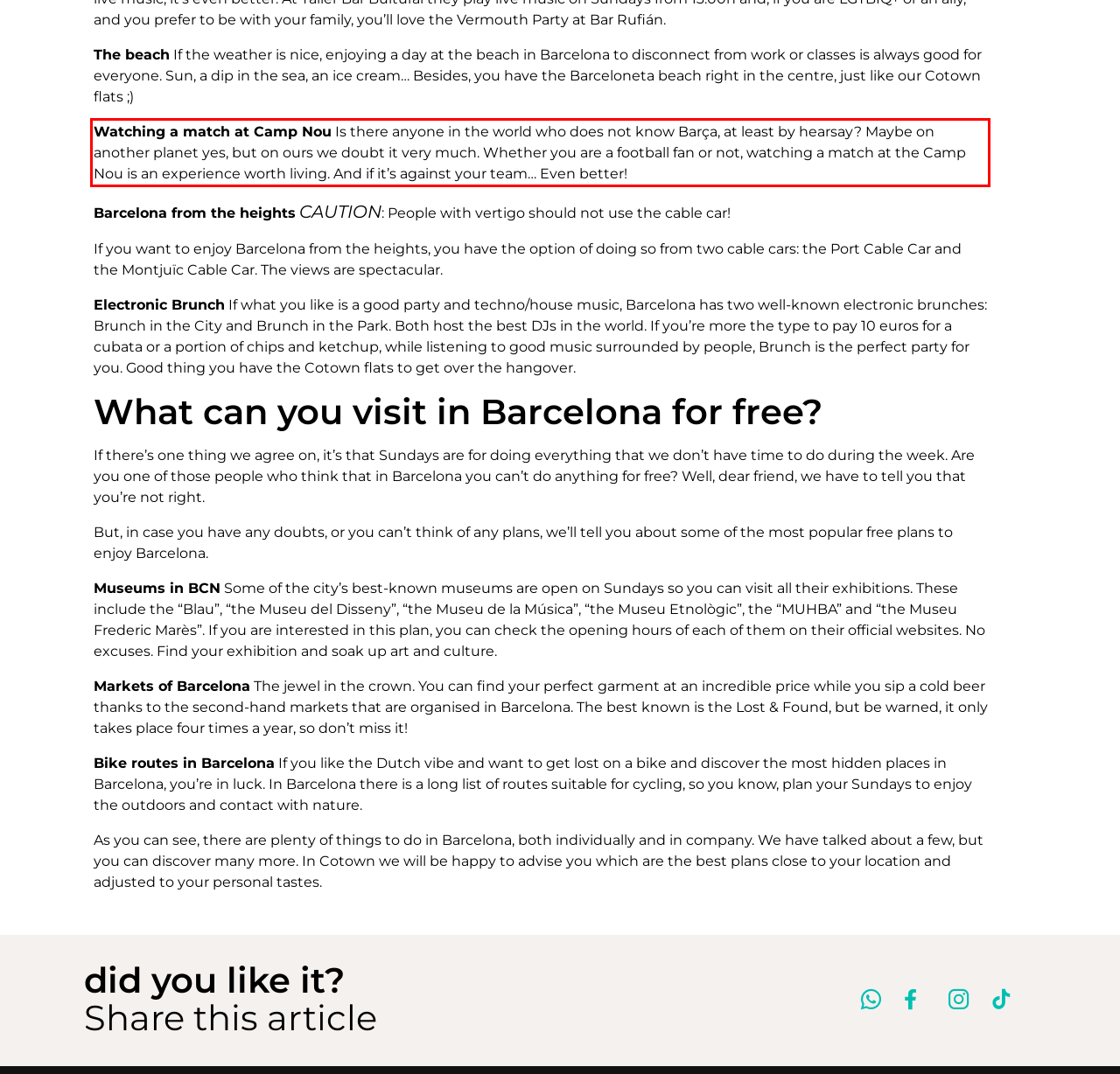Analyze the screenshot of the webpage that features a red bounding box and recognize the text content enclosed within this red bounding box.

Watching a match at Camp Nou Is there anyone in the world who does not know Barça, at least by hearsay? Maybe on another planet yes, but on ours we doubt it very much. Whether you are a football fan or not, watching a match at the Camp Nou is an experience worth living. And if it’s against your team… Even better!